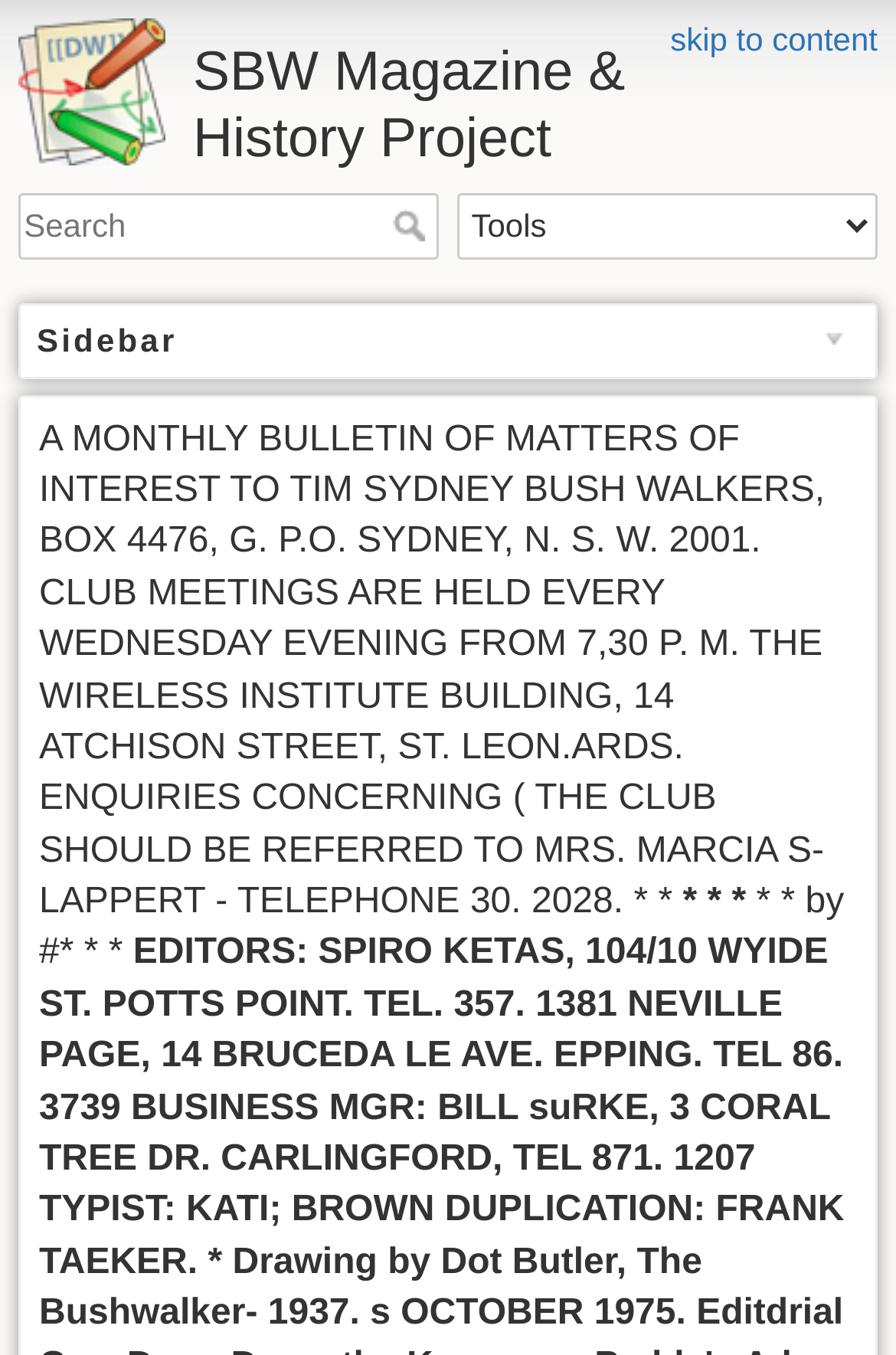Locate the bounding box coordinates of the UI element described by: "SBW Magazine & History Project". Provide the coordinates as four float numbers between 0 and 1, formatted as [left, top, right, bottom].

[0.021, 0.014, 0.979, 0.128]